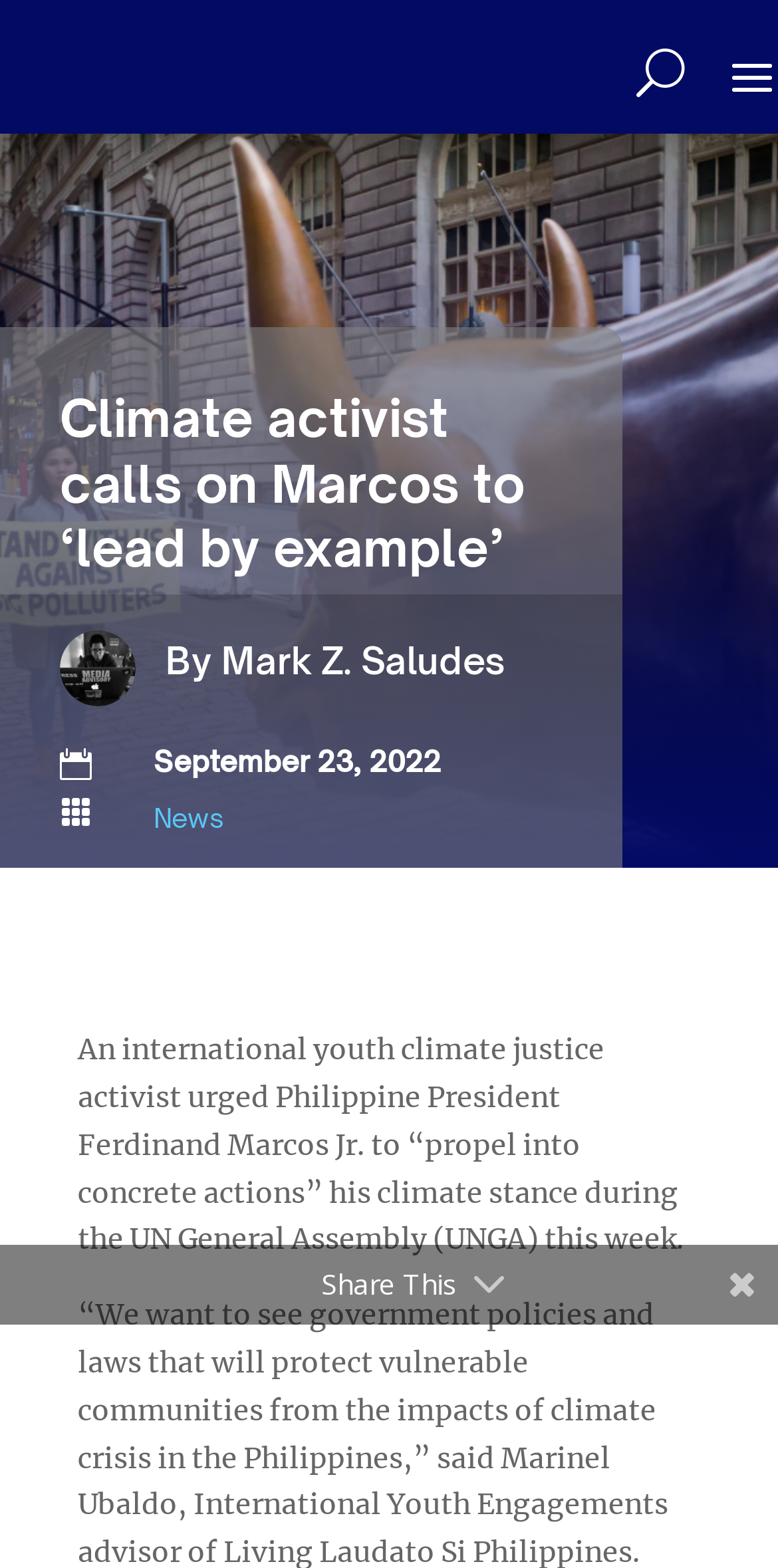What is the date of the article?
Carefully examine the image and provide a detailed answer to the question.

I found the date of the article by looking at the heading element that says 'September 23, 2022' which is located below the author's name.